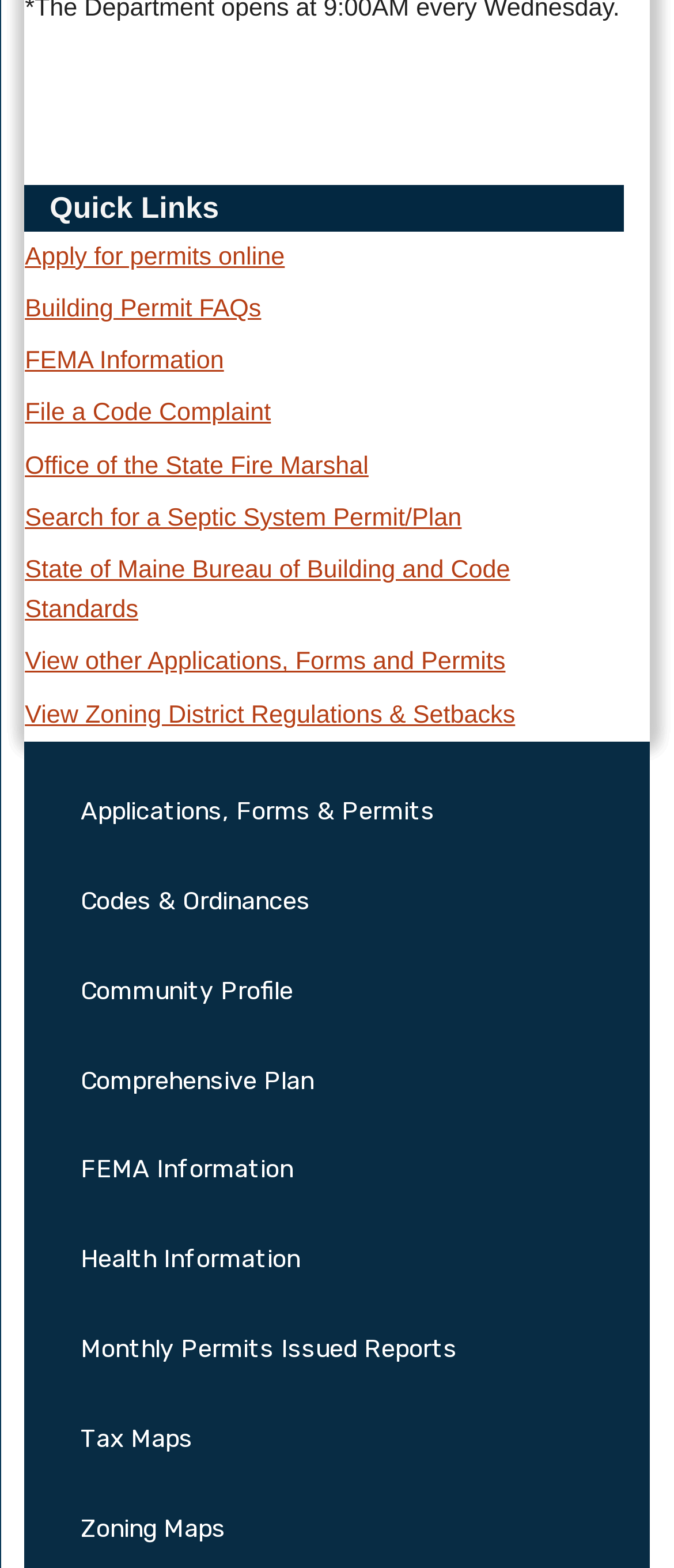What is the first menu item?
Provide a well-explained and detailed answer to the question.

I looked at the menu items and found that the first one is 'Applications, Forms & Permits'.